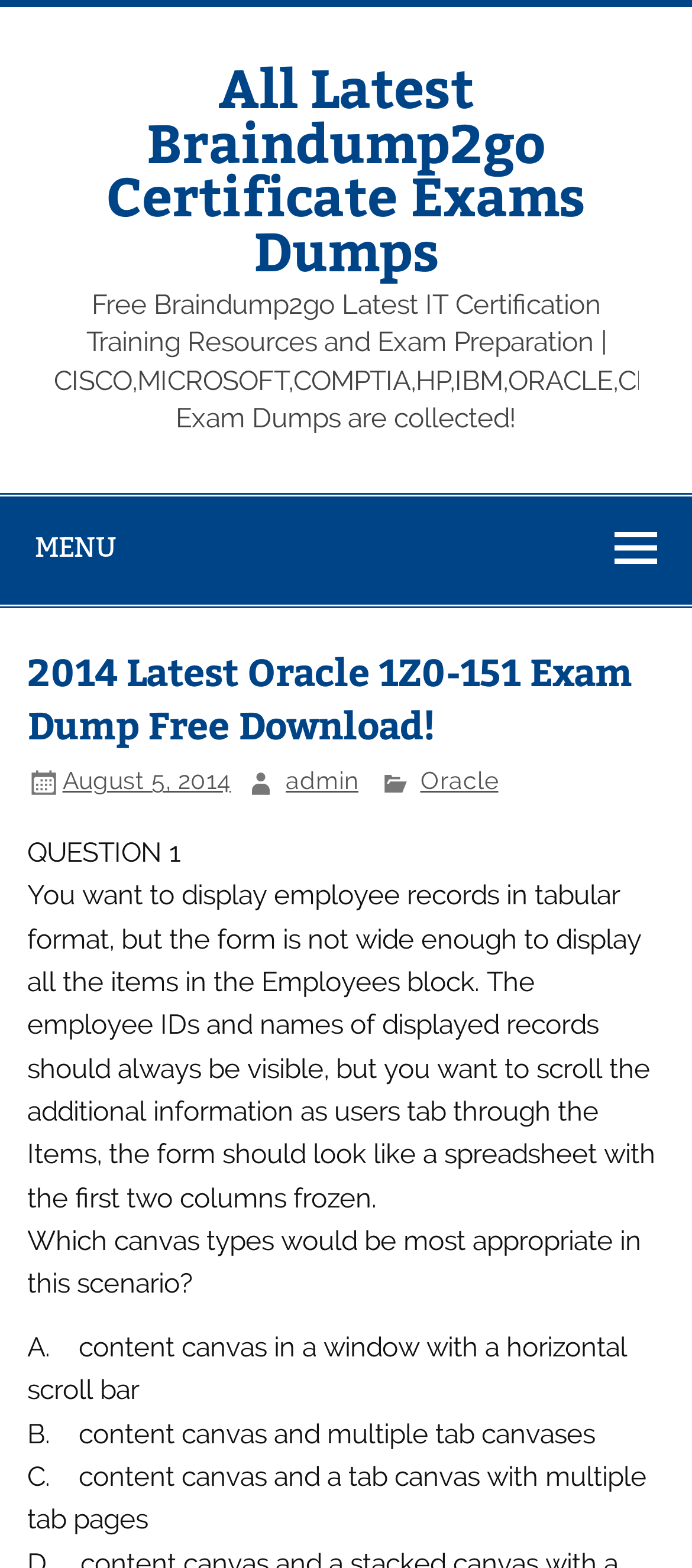What is the date of the Oracle 1Z0-151 Exam Dump?
Based on the visual, give a brief answer using one word or a short phrase.

August 5, 2014